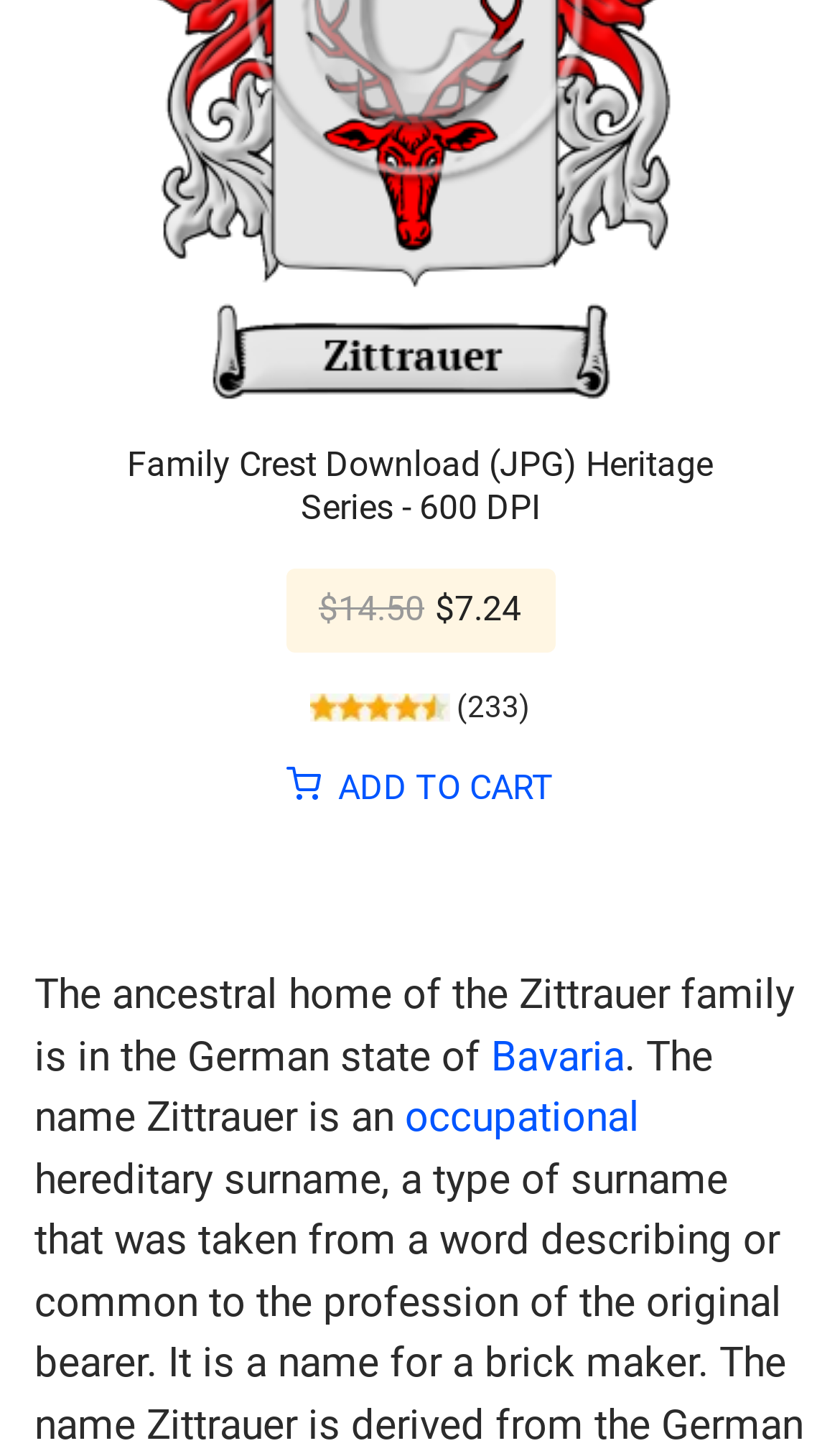What type of name is Zittrauer?
Answer the question with detailed information derived from the image.

The type of name Zittrauer is mentioned in the static text element as 'The name Zittrauer is an occupational'.